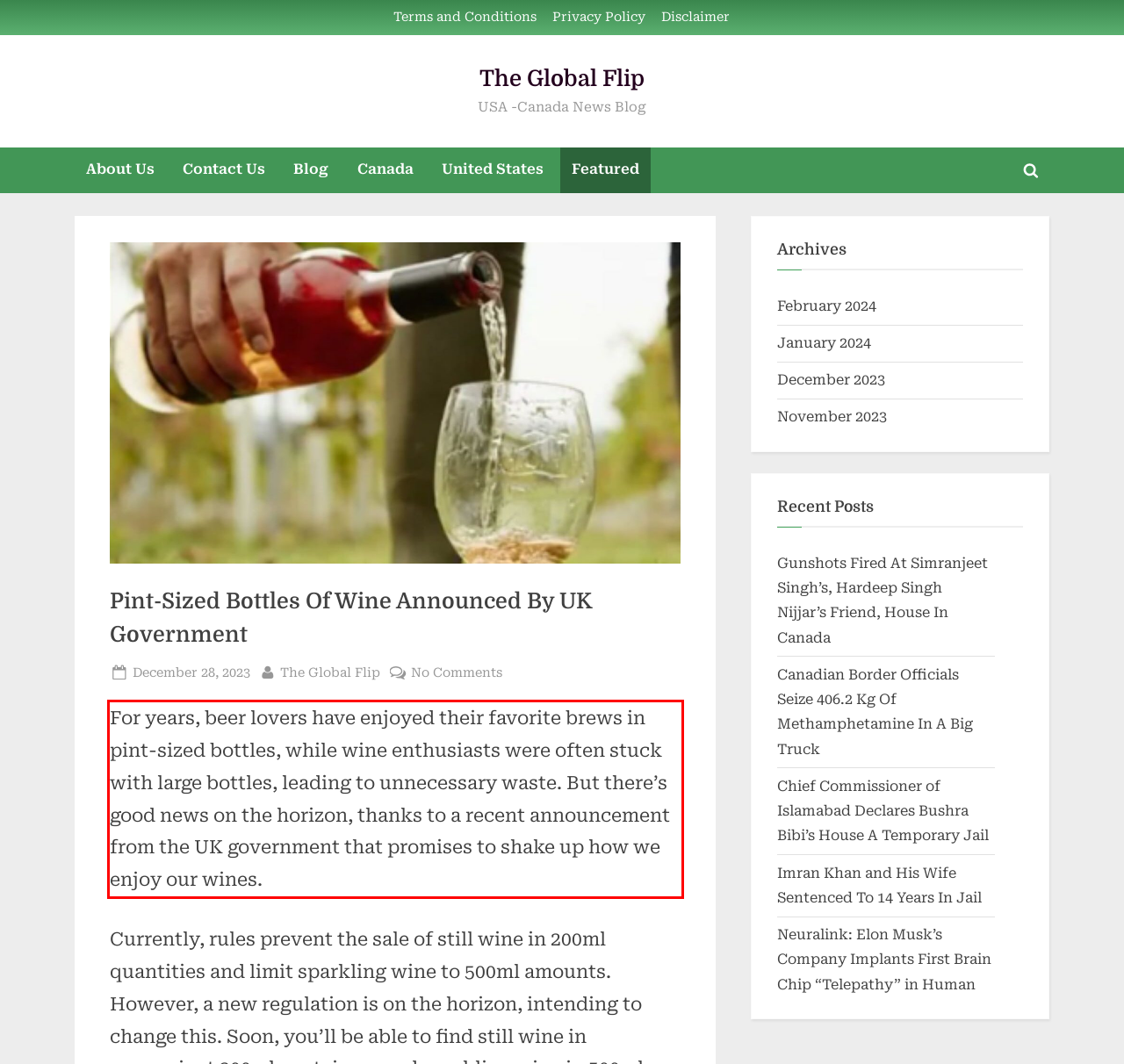Examine the webpage screenshot, find the red bounding box, and extract the text content within this marked area.

For years, beer lovers have enjoyed their favorite brews in pint-sized bottles, while wine enthusiasts were often stuck with large bottles, leading to unnecessary waste. But there’s good news on the horizon, thanks to a recent announcement from the UK government that promises to shake up how we enjoy our wines.